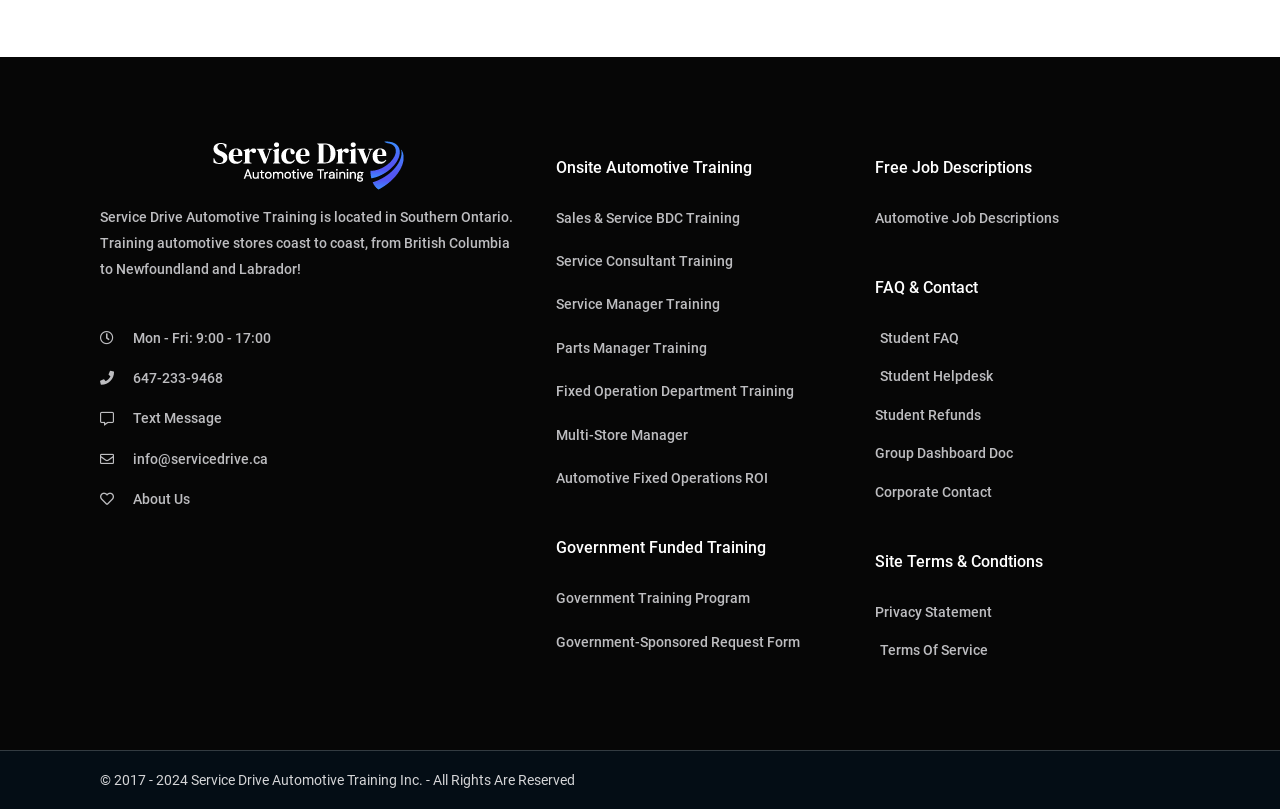Based on the description "Terms Of Service", find the bounding box of the specified UI element.

[0.684, 0.78, 0.919, 0.828]